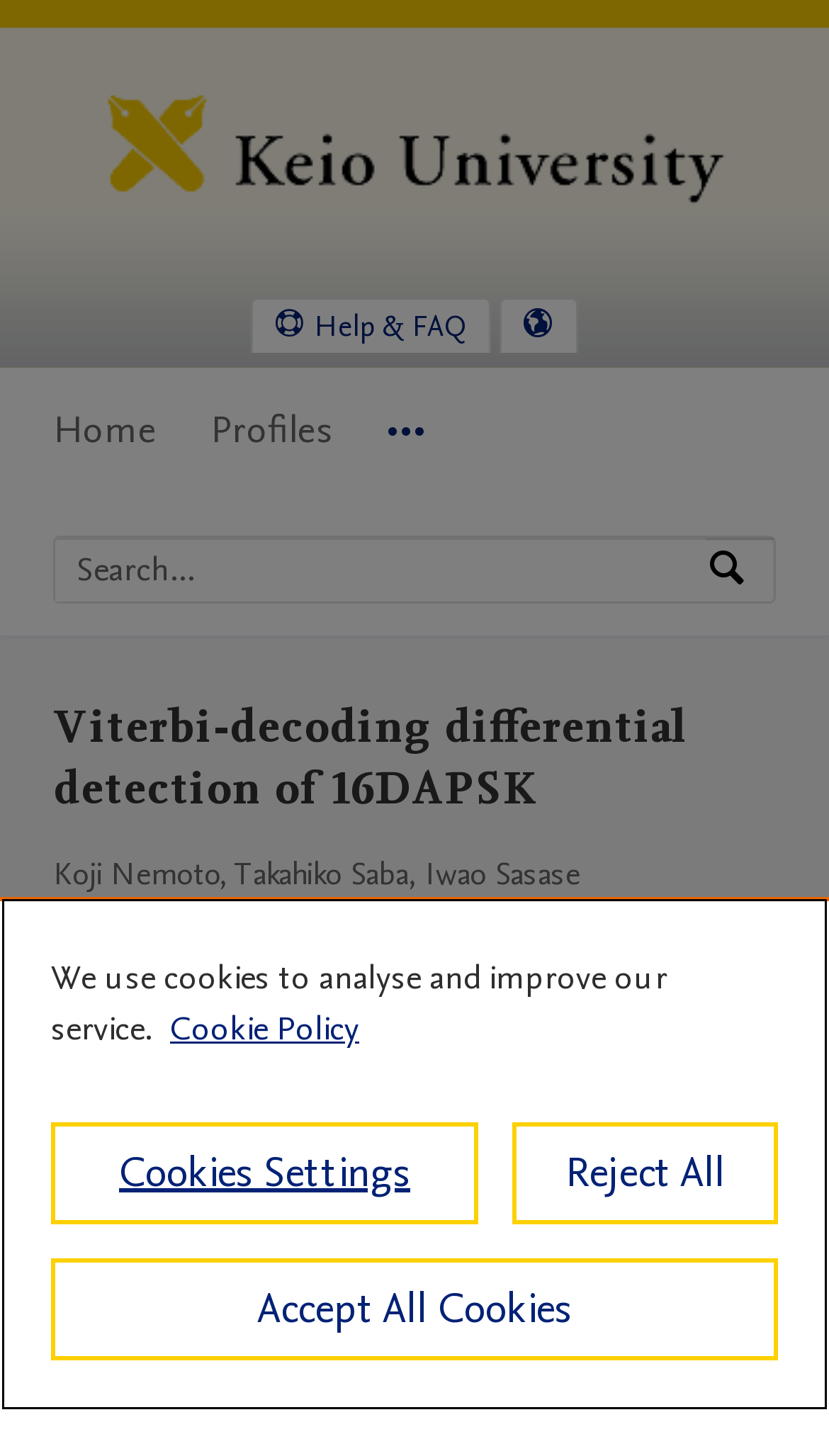Identify the bounding box coordinates of the clickable region to carry out the given instruction: "Select language".

[0.605, 0.206, 0.695, 0.242]